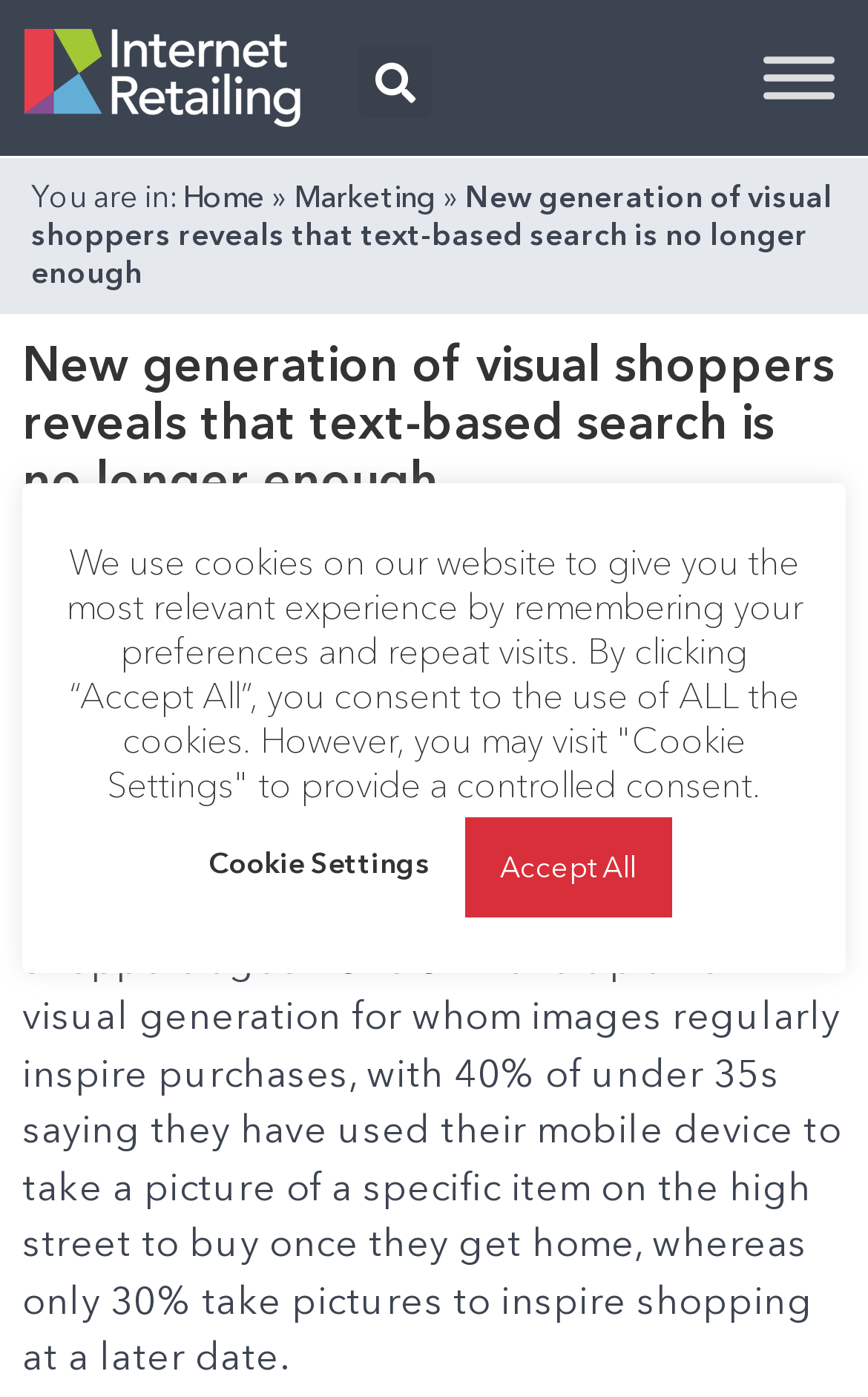Locate the UI element that matches the description aria-label="Toggle Menu" in the webpage screenshot. Return the bounding box coordinates in the format (top-left x, top-left y, bottom-right x, bottom-right y), with values ranging from 0 to 1.

[0.879, 0.04, 0.962, 0.071]